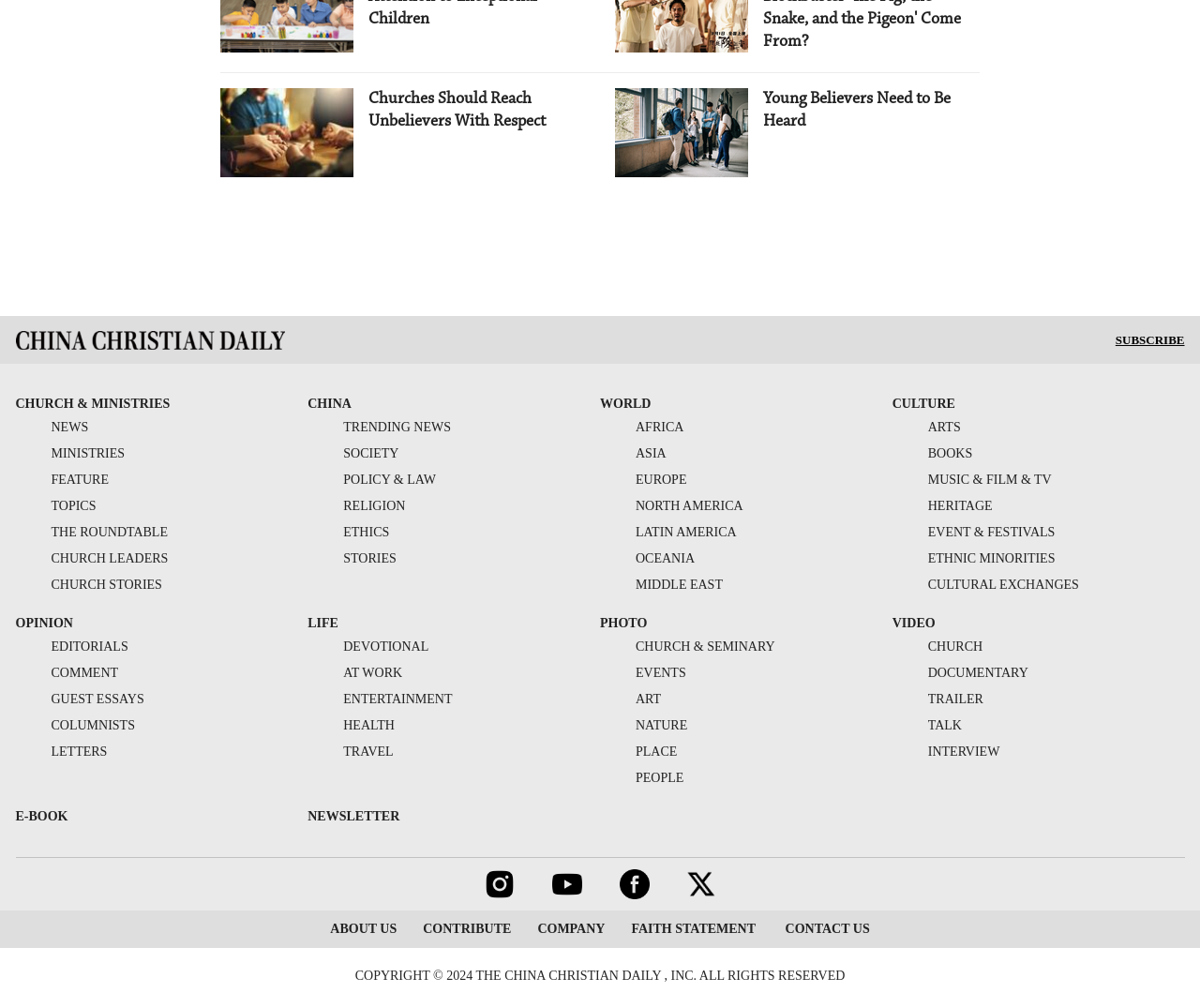Refer to the image and answer the question with as much detail as possible: What is the topic of the first article?

I determined the answer by looking at the heading element with the text 'Churches Should Reach Unbelievers With Respect' which is a child of the first article element.